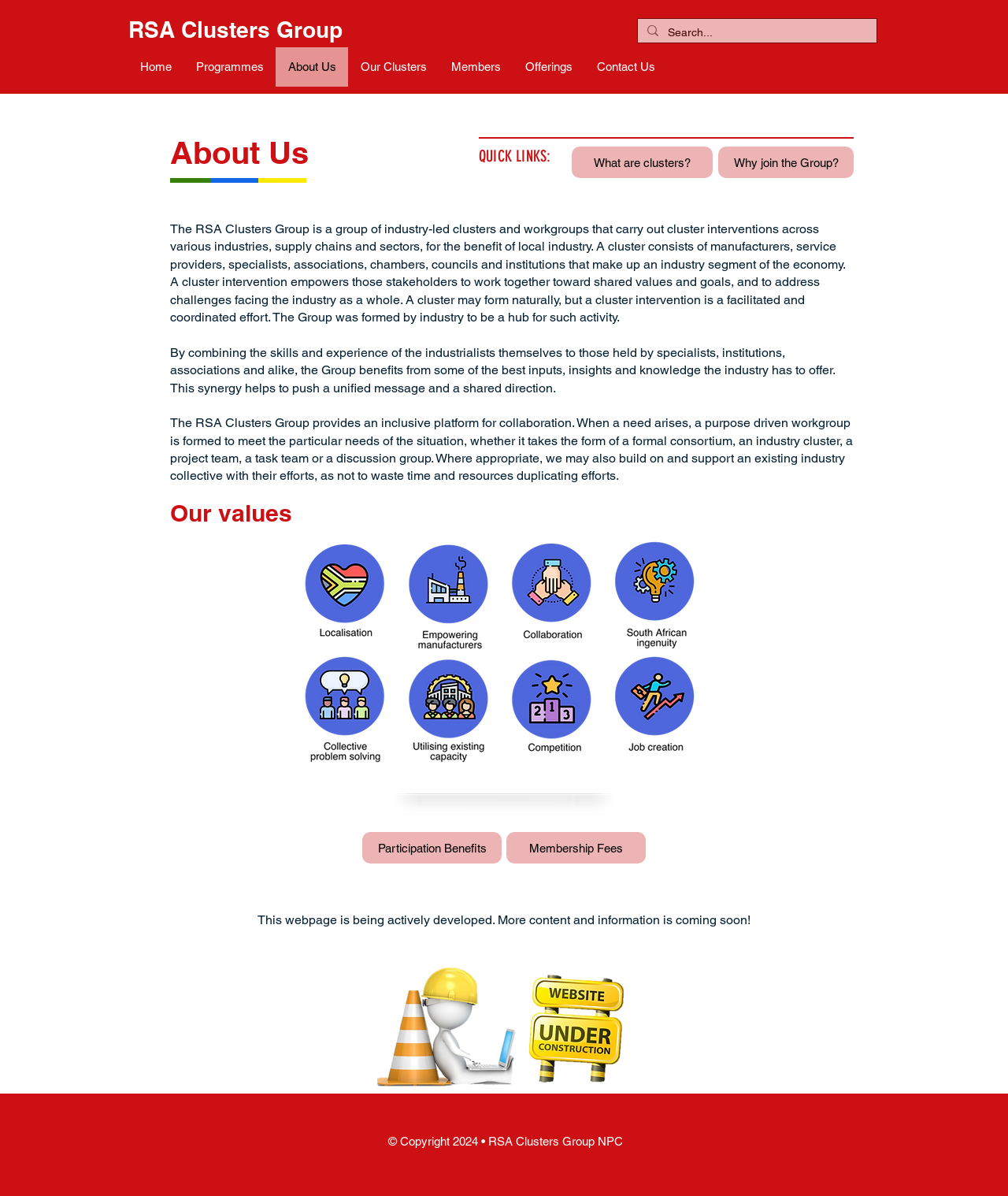Provide a short answer to the following question with just one word or phrase: What is the copyright year?

2024